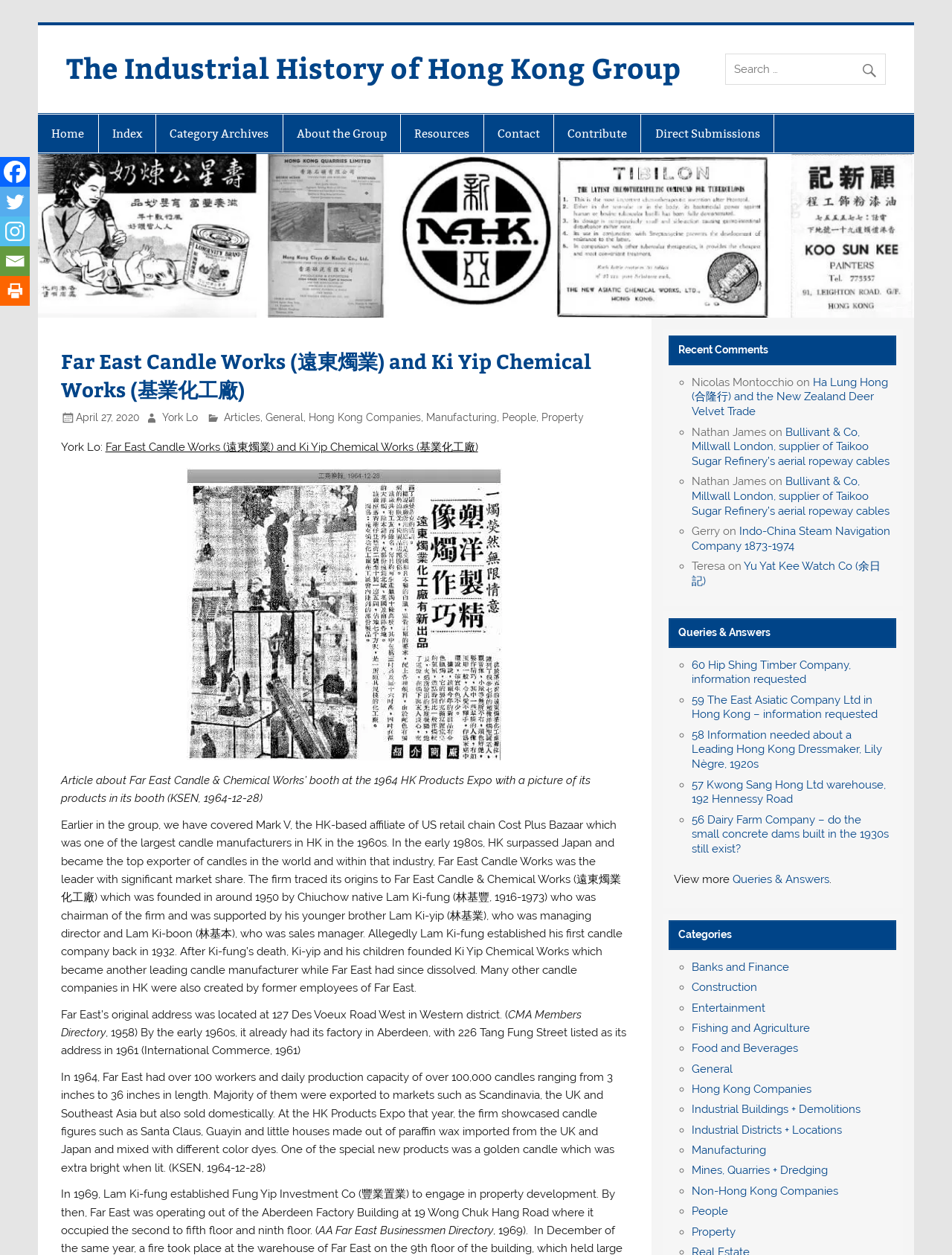Offer an in-depth caption of the entire webpage.

The webpage is about the Industrial History of Hong Kong Group, specifically focusing on Far East Candle Works and Ki Yip Chemical Works. At the top, there is a search bar and a button with a magnifying glass icon. Below that, there are several links to different sections of the website, including Home, Index, Category Archives, About the Group, Resources, Contact, Contribute, and Direct Submissions.

On the left side, there is an image of the Industrial History of Hong Kong Group's logo. Below that, there is a heading that reads "Far East Candle Works (遠東燭業) and Ki Yip Chemical Works (基業化工廠)". Underneath, there is a link to the article's date, "April 27, 2020", and the author's name, "York Lo". There are also links to categories such as "Articles", "General", "Hong Kong Companies", "Manufacturing", "People", and "Property".

The main content of the webpage is an article about Far East Candle Works and Ki Yip Chemical Works. The article includes several paragraphs of text, with images and links scattered throughout. The text describes the history of the companies, including their founding, operations, and products. There are also quotes and references to external sources.

On the right side, there is a section titled "Recent Comments", which lists several comments from users, including their names and the articles they commented on. Below that, there is a section titled "Queries & Answers", which lists several links to questions and answers related to Hong Kong's industrial history.

At the bottom of the page, there are links to social media platforms, including Facebook, Twitter, Instagram, and Email, as well as a link to print the page.